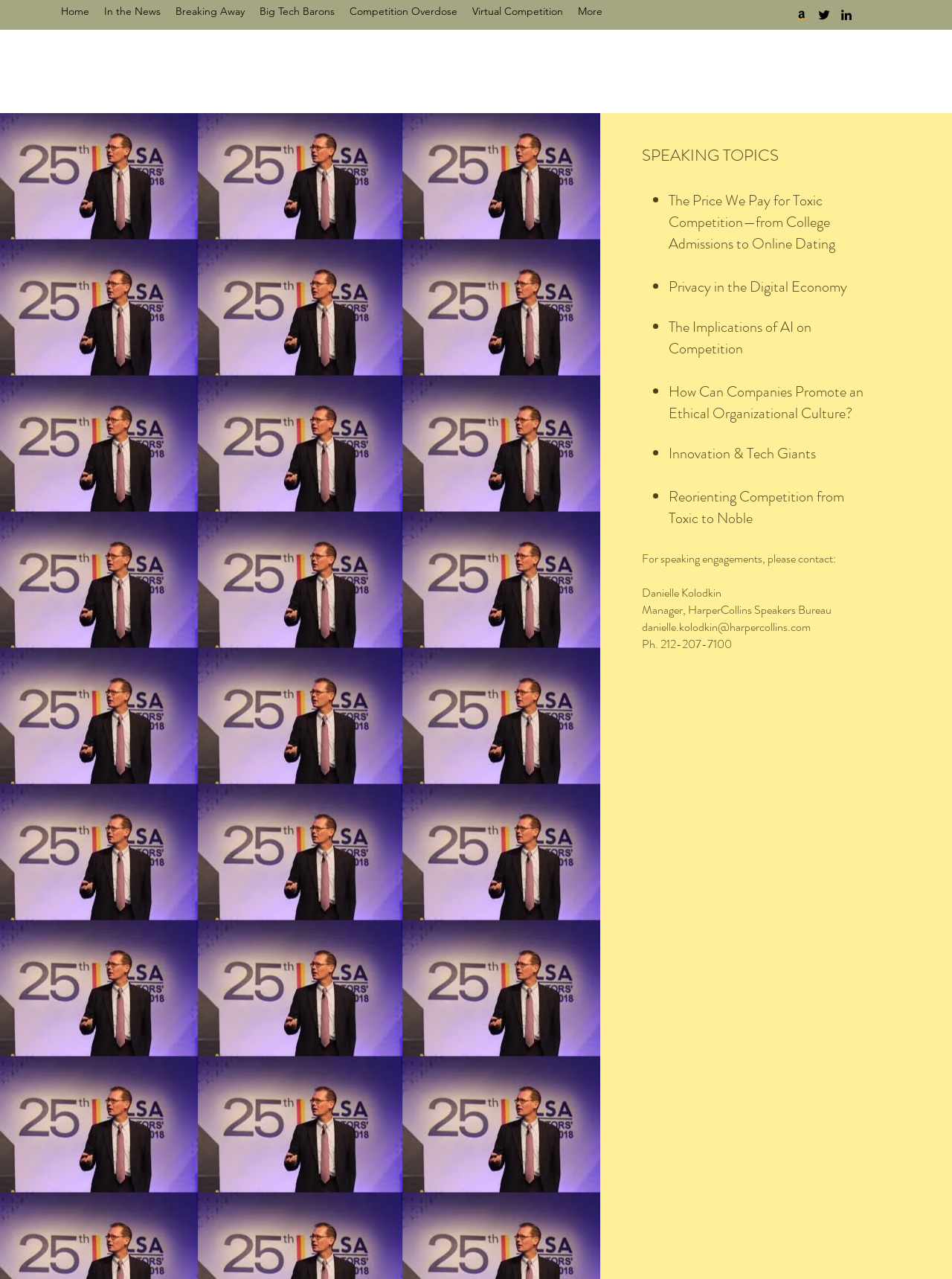Deliver a detailed narrative of the webpage's visual and textual elements.

The webpage is about Maurice Stucke's speaking engagements. At the top, there is a navigation bar with links to different sections of the website, including "Home", "In the News", "Breaking Away", "Big Tech Barons", "Competition Overdose", "Virtual Competition", and "More". 

To the right of the navigation bar, there is a social bar with links to Maurice Stucke's social media profiles, including Amazon, Twitter, and LinkedIn, each represented by an icon.

Below the navigation bar, there is a heading "SPEAKING TOPICS" followed by a list of speaking topics, each marked with a bullet point. The topics include "The Price We Pay for Toxic Competition—from College Admissions to Online Dating", "Privacy in the Digital Economy", "The Implications of AI on Competition", "How Can Companies Promote an Ethical Organizational Culture?", "Innovation & Tech Giants", and "Reorienting Competition from Toxic to Noble".

At the bottom of the page, there is a section for speaking engagement inquiries, with a message "For speaking engagements, please contact:" followed by the contact information of Danielle Kolodkin, Manager at HarperCollins Speakers Bureau, including her email address and phone number.